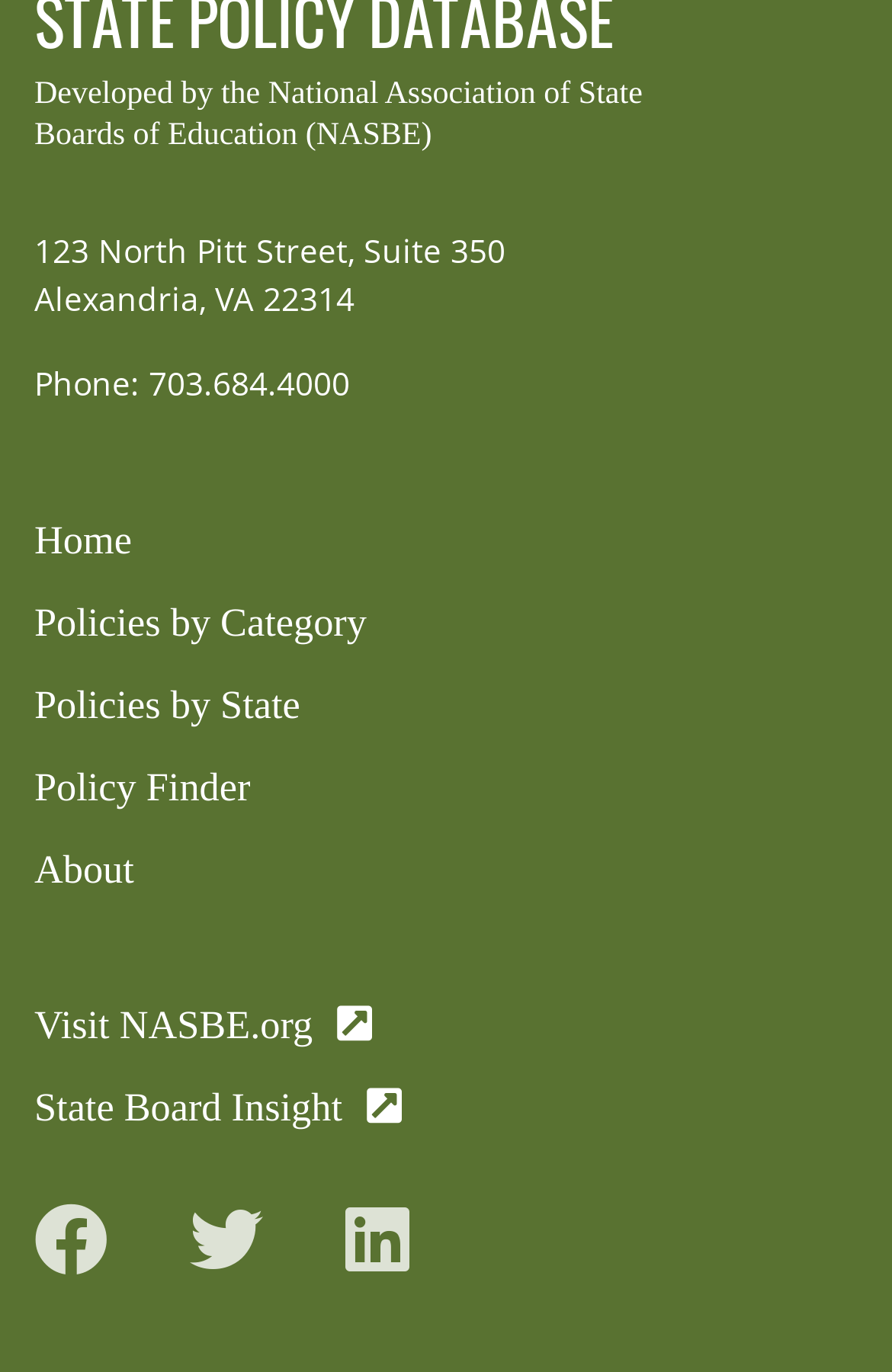How many links are there for 'Health Education K-12 Curriculum'?
Provide a concise answer using a single word or phrase based on the image.

8